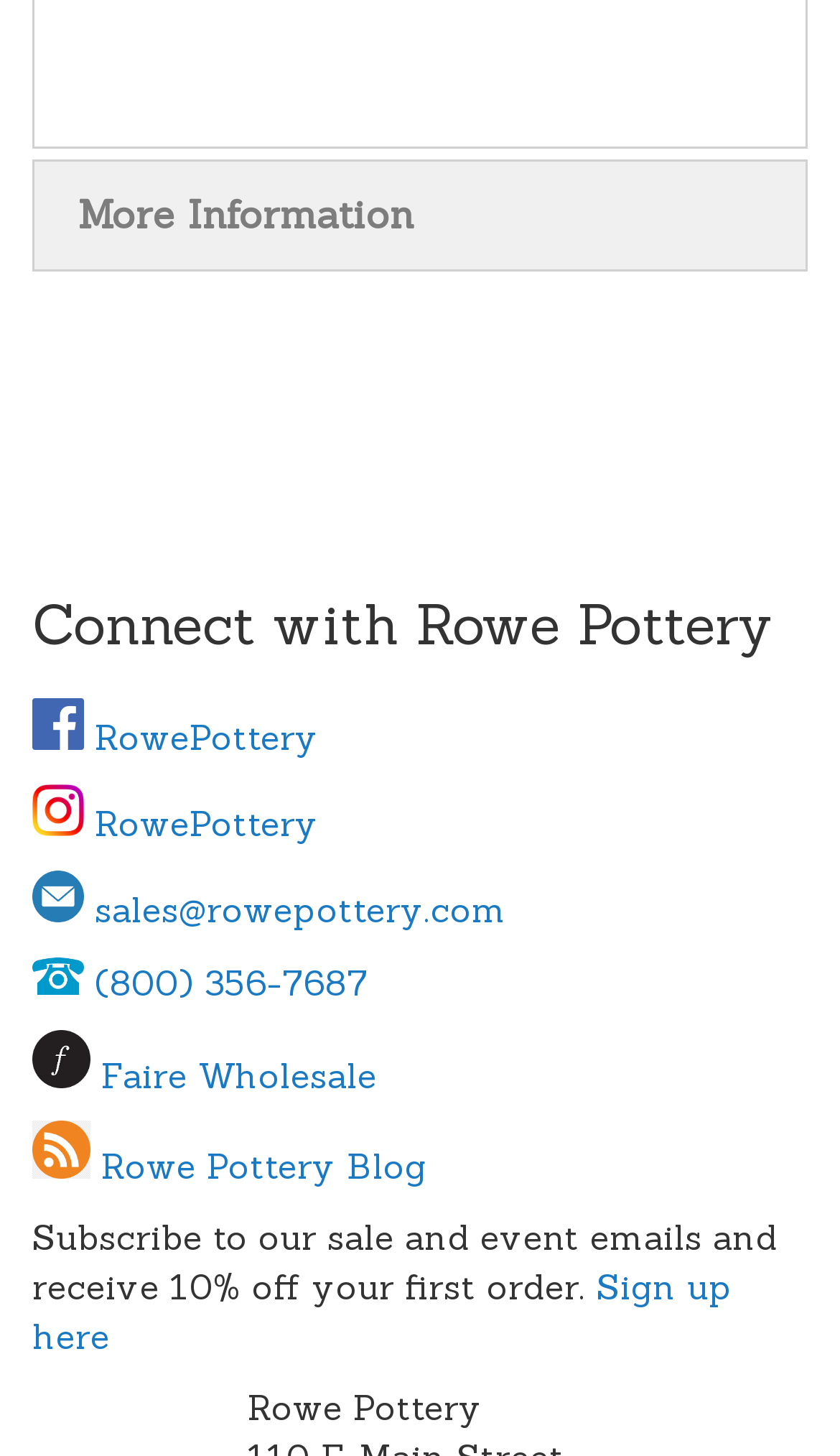Please find the bounding box coordinates of the element that you should click to achieve the following instruction: "Subscribe to sale and event emails". The coordinates should be presented as four float numbers between 0 and 1: [left, top, right, bottom].

[0.038, 0.869, 0.872, 0.932]